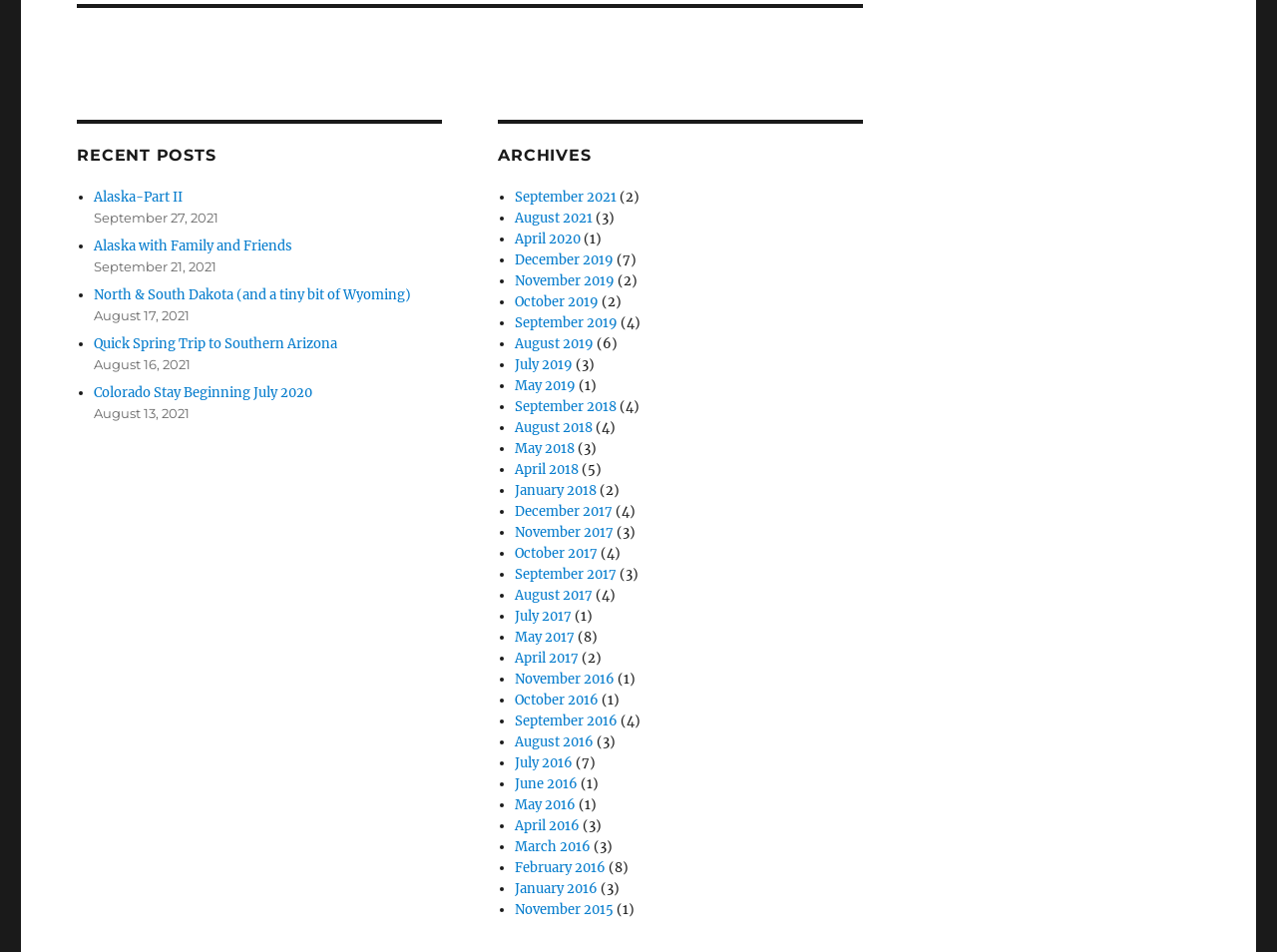Find the bounding box coordinates of the element you need to click on to perform this action: 'browse archives'. The coordinates should be represented by four float values between 0 and 1, in the format [left, top, right, bottom].

[0.39, 0.152, 0.676, 0.174]